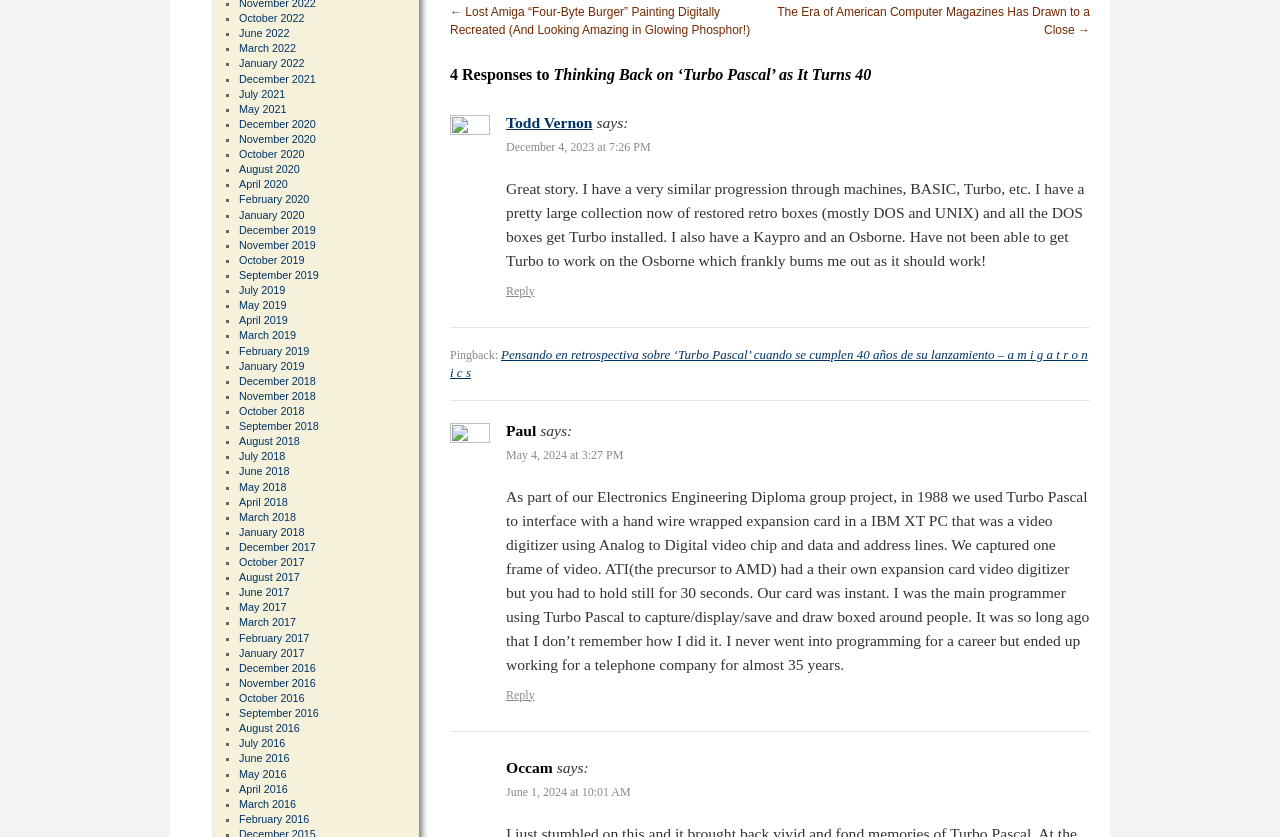Use a single word or phrase to answer the following:
How many comments are there on the blog post?

3